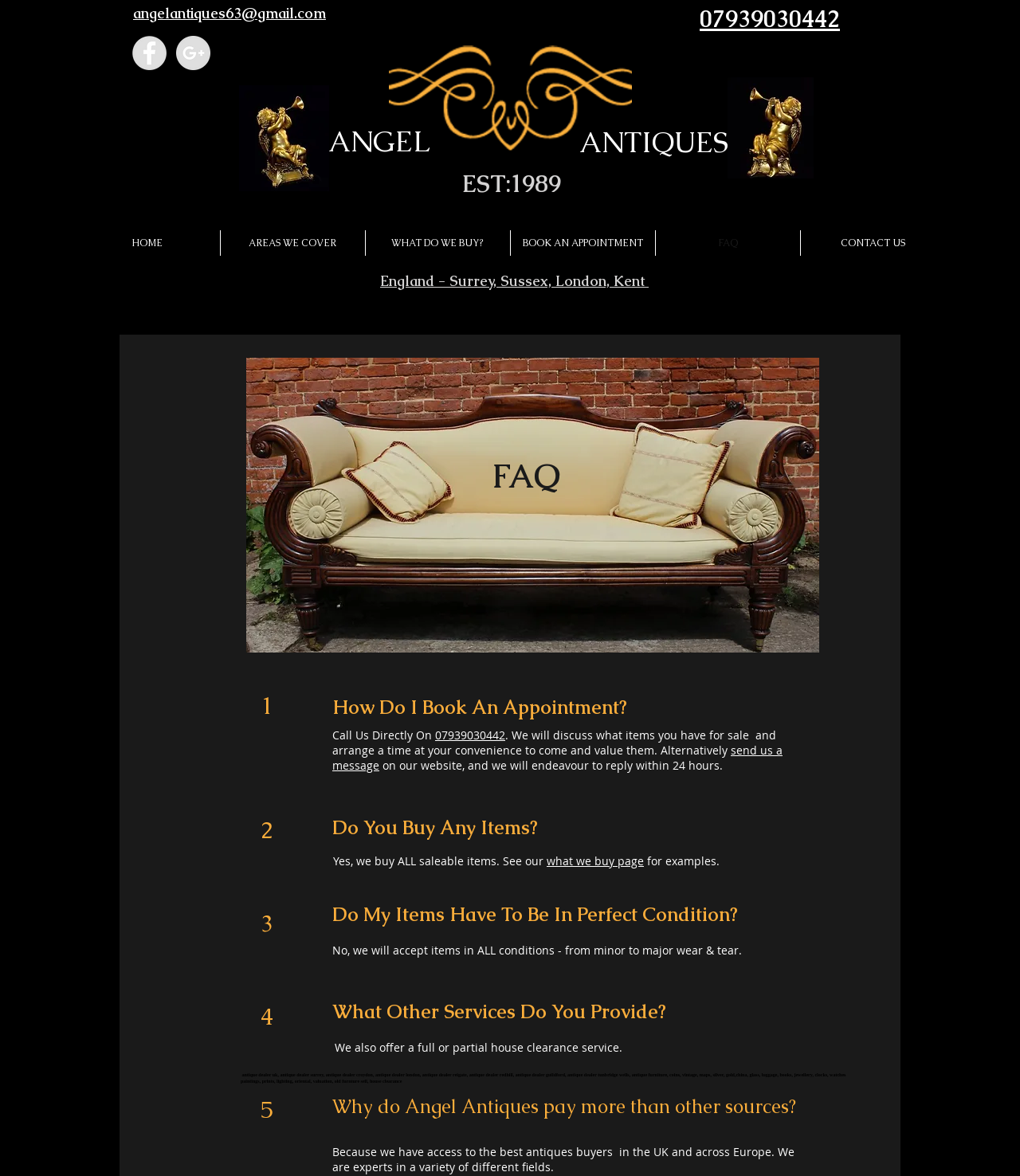Locate the bounding box coordinates of the element you need to click to accomplish the task described by this instruction: "View areas covered by Angel Antiques".

[0.216, 0.196, 0.358, 0.217]